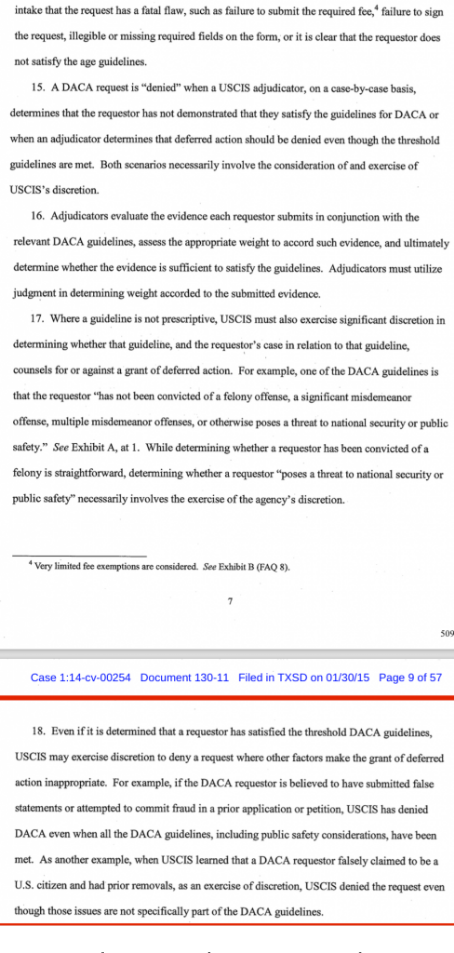Describe every aspect of the image in detail.

The image displays a legal document discussing the processes and criteria used by USCIS (United States Citizenship and Immigration Services) regarding DACA (Deferred Action for Childhood Arrivals) application requests. It highlights specific guidelines that govern the denial of DACA requests based on an adjudicator's assessment. Key points include:

1. **Denial of DACA Requests**: A request can be denied if the adjudicator determines that the applicant does not meet the necessary guidelines for DACA or if the request shows significant issues, such as a fatal flaw in the application.

2. **Judicial Discretion**: The document emphasizes the role of USCIS discretion in evaluating evidence provided by requestors and determines whether it meets the stipulated guidelines. This includes considering the criminal background and safety concerns related to the requestor.

3. **Case-by-case Basis**: Each request is assessed individually, which allows USCIS to apply its judgment based on specific circumstances surrounding the applicant.

The content underscores the complexities involved in adjudicating DACA requests and the critical importance of meeting the established criteria as well as the discretion exercised by adjudicators throughout the process.